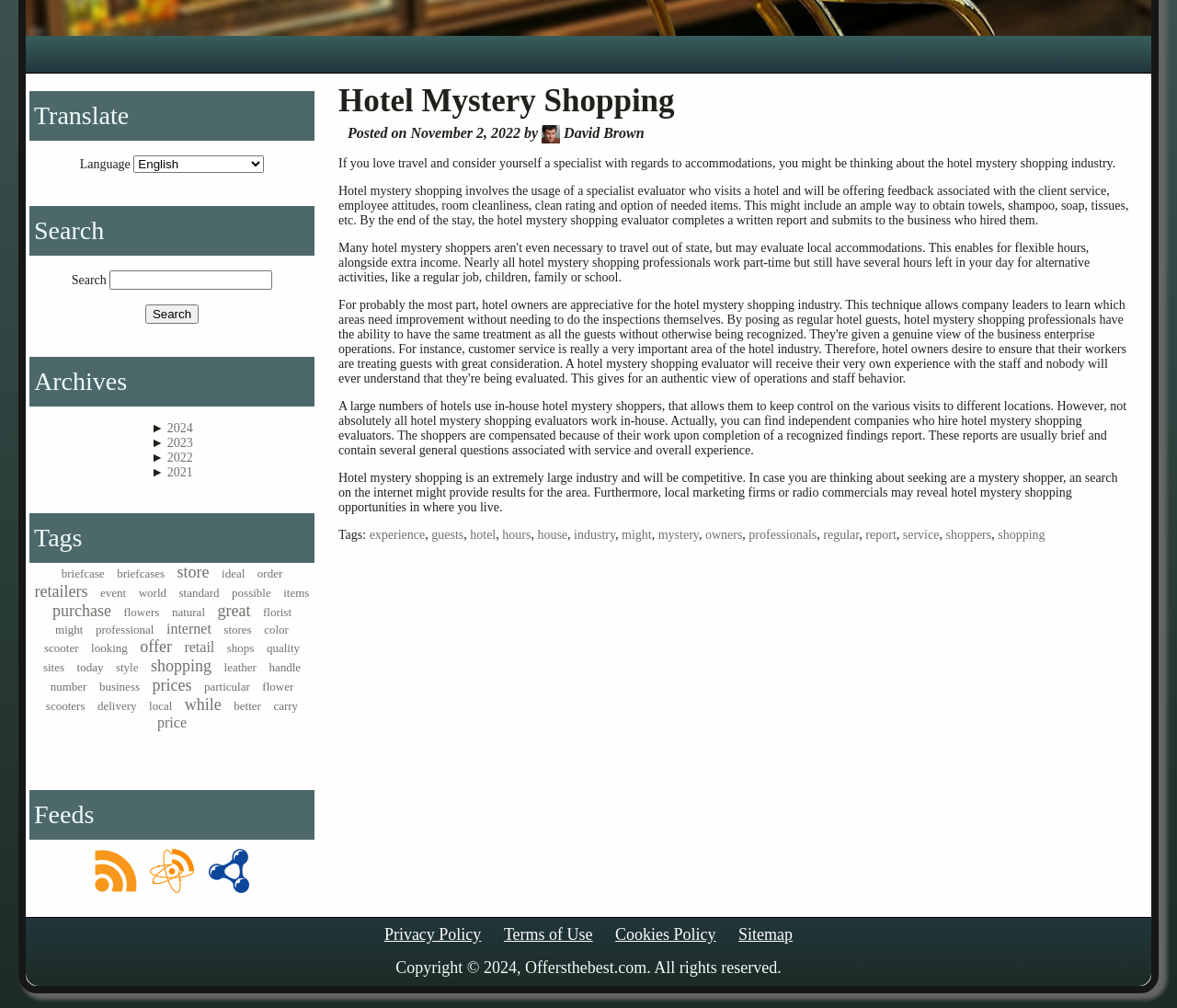Based on the element description, predict the bounding box coordinates (top-left x, top-left y, bottom-right x, bottom-right y) for the UI element in the screenshot: alt="RDF" title="RDF Feed"

[0.171, 0.875, 0.217, 0.889]